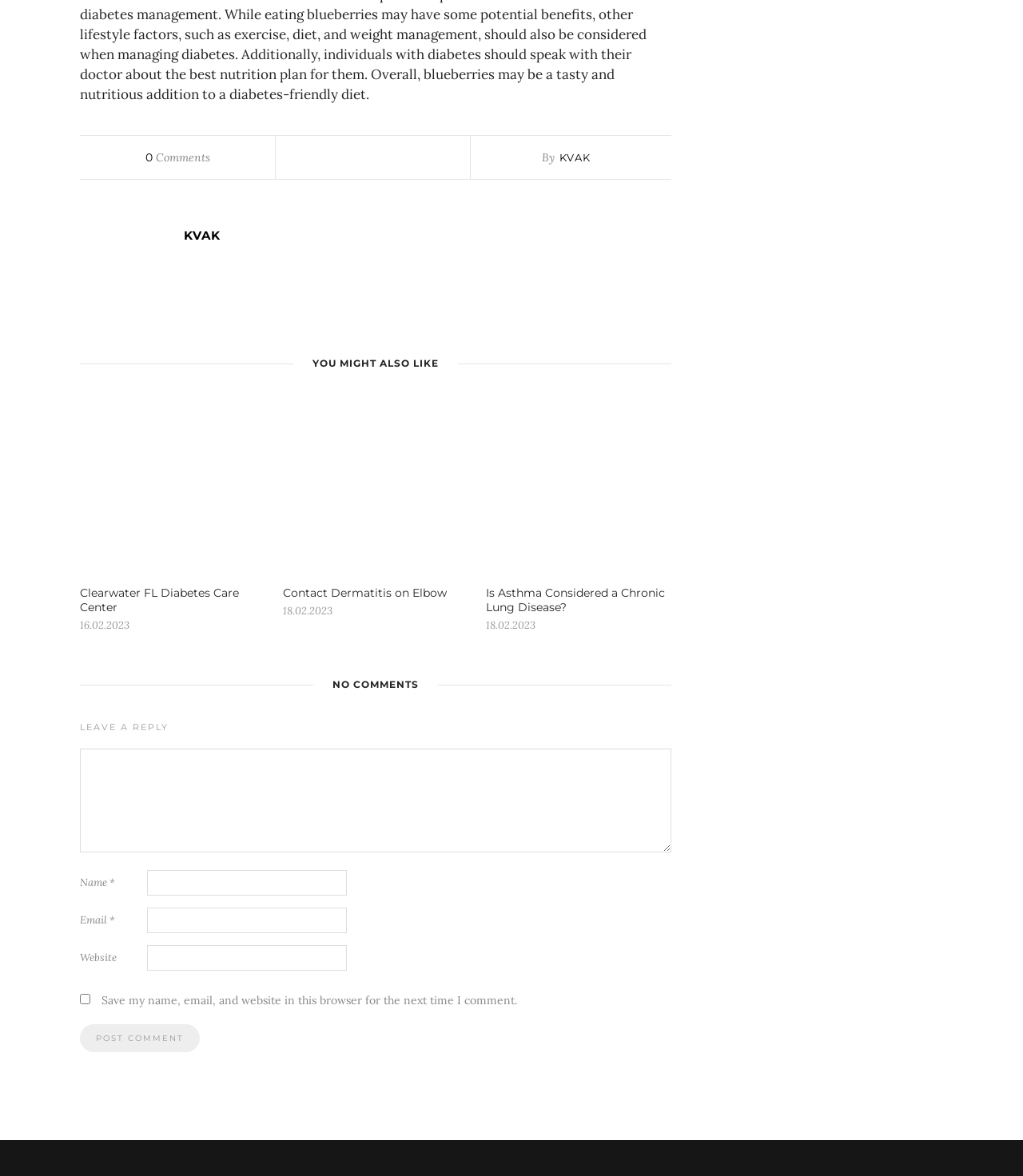Please identify the bounding box coordinates of the clickable area that will allow you to execute the instruction: "Click on the 'KVAK' link".

[0.18, 0.194, 0.656, 0.207]